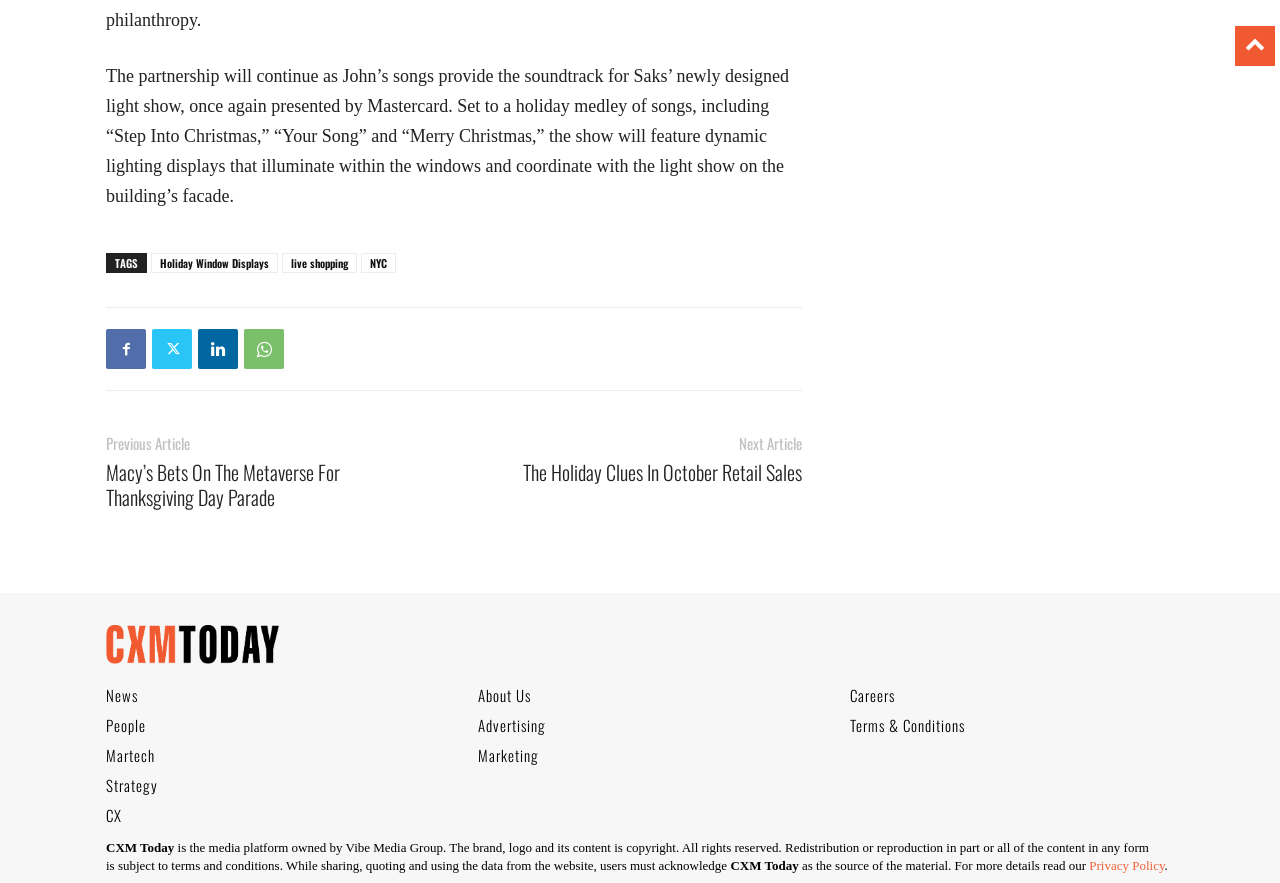Identify the bounding box coordinates of the clickable region necessary to fulfill the following instruction: "Click on the 'Holiday Window Displays' link". The bounding box coordinates should be four float numbers between 0 and 1, i.e., [left, top, right, bottom].

[0.118, 0.287, 0.217, 0.309]